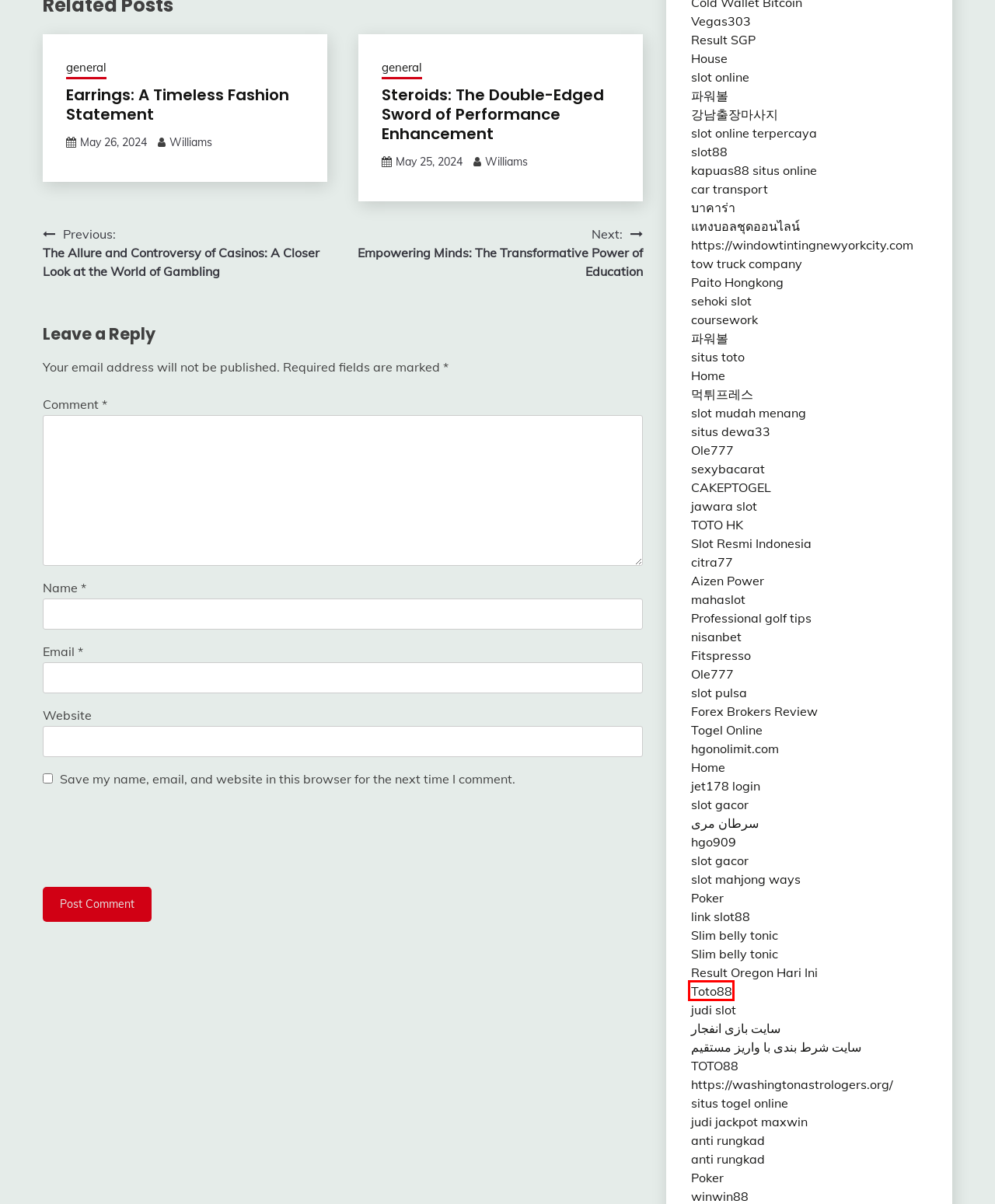You have a screenshot showing a webpage with a red bounding box around a UI element. Choose the webpage description that best matches the new page after clicking the highlighted element. Here are the options:
A. TOTO88 Situs Aman Terpercaya
B. Togel Oregon | Data Keluaran Oregon | Result Oregon Hari Ini
C. سایت های شرت بندی معتبر ShartBandi شرطبندی
D. BANGSAJP : Daftar Situs Slot Gacor Maxwin VIP Anti Rungkad
E. เว็บแทงบอลที่ดีที่สุด พนันบอลออนไลน์ แทงบอล เดิมพันขั้นต่ำ 10 บาท
F. Mahaslot: Daftar Slot Online Terbaru Mudah Maxwin Ratusan Juta Rupiah
G. Home Sale Phuket : บ้าน บ้านจัดสรรภูเก็ต ขายวิลล่าภูเก็ต ขายบ้านภูเก็ต
H. TOTO88 Daftar Situs Toto88 Togel Online Viral Di Asia⚡

H